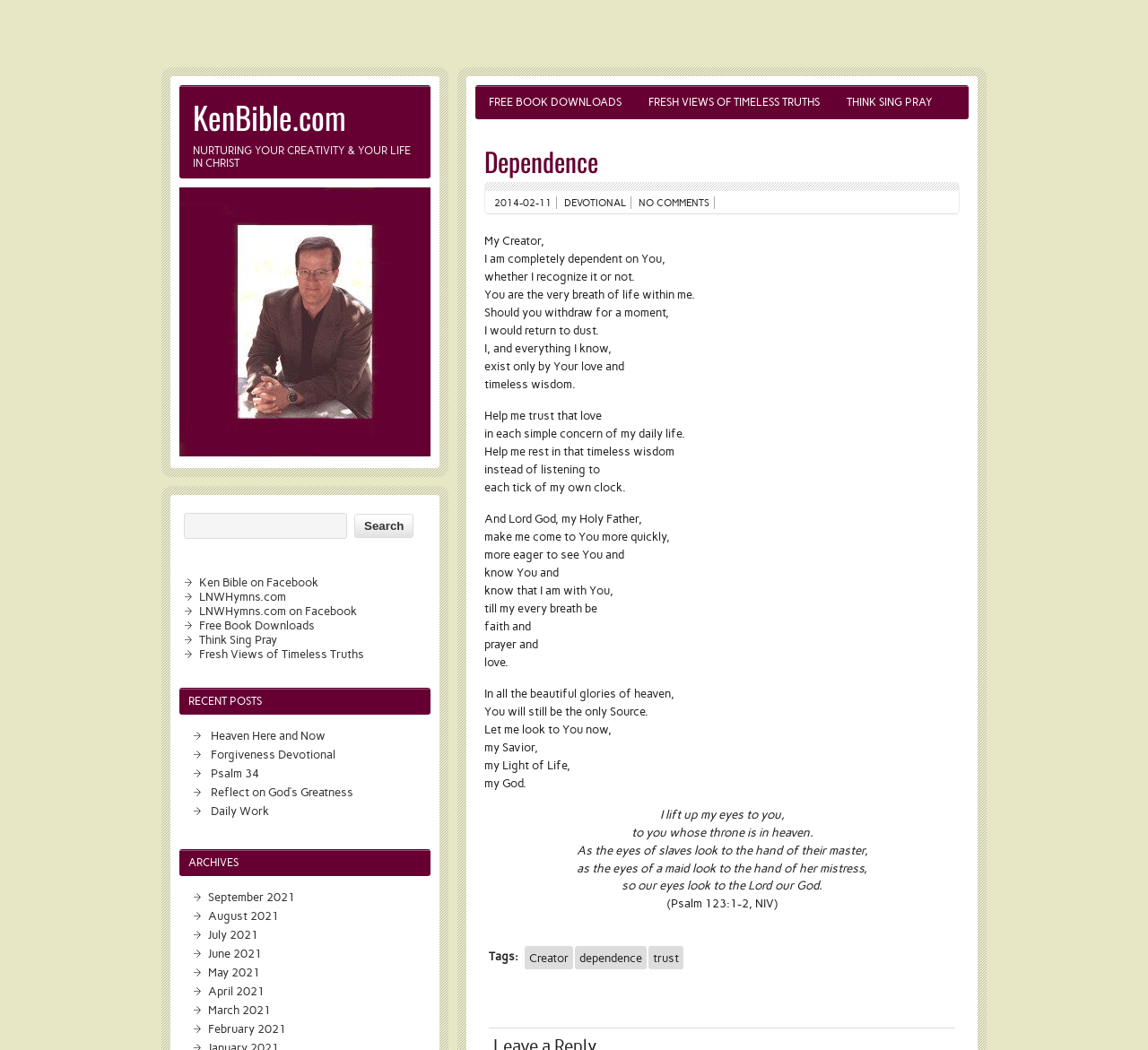What is the date of the devotion?
Look at the image and respond with a one-word or short-phrase answer.

2014-02-11